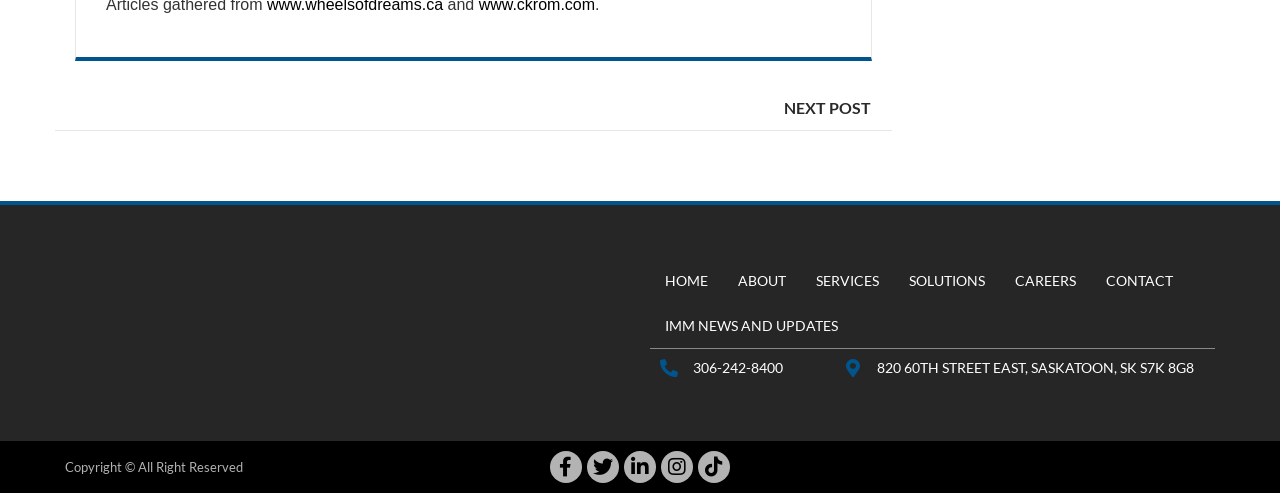Determine the bounding box coordinates of the element's region needed to click to follow the instruction: "contact us". Provide these coordinates as four float numbers between 0 and 1, formatted as [left, top, right, bottom].

[0.852, 0.526, 0.928, 0.616]